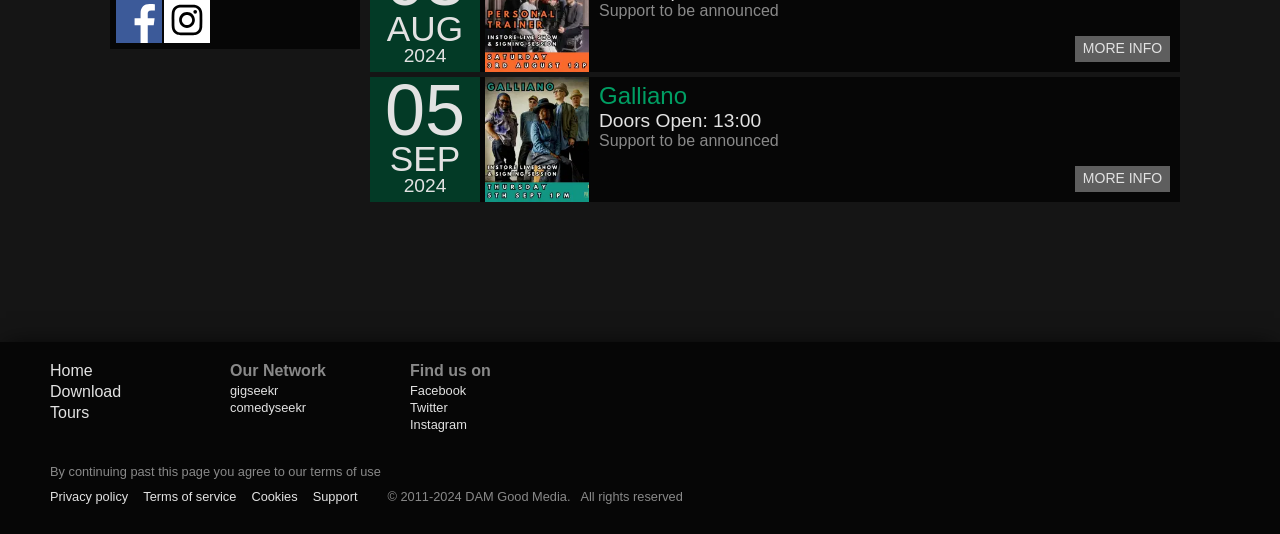Specify the bounding box coordinates of the area that needs to be clicked to achieve the following instruction: "Click the '514-875-5110' phone number".

None